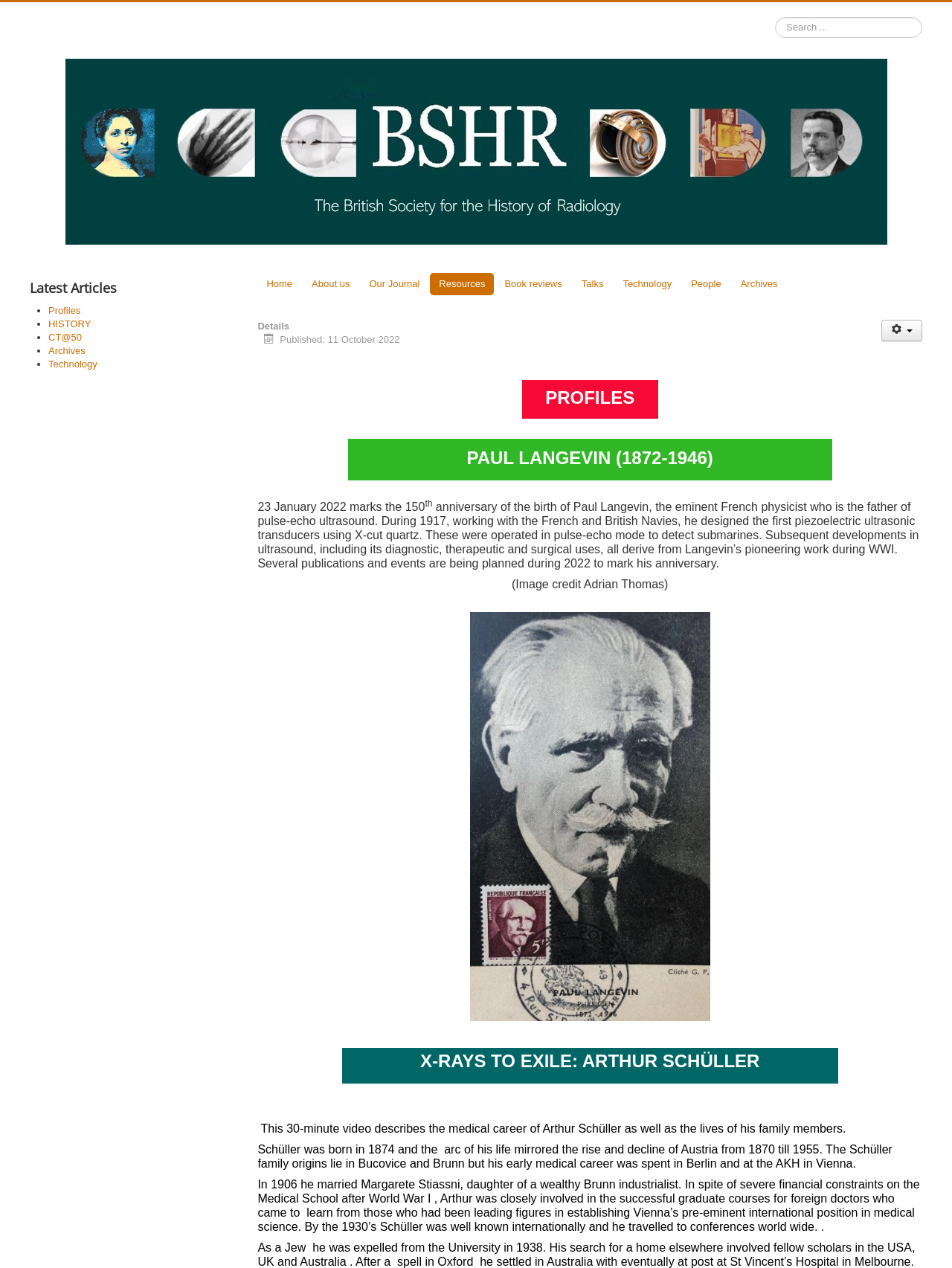Show the bounding box coordinates for the HTML element described as: "About us".

[0.318, 0.215, 0.377, 0.233]